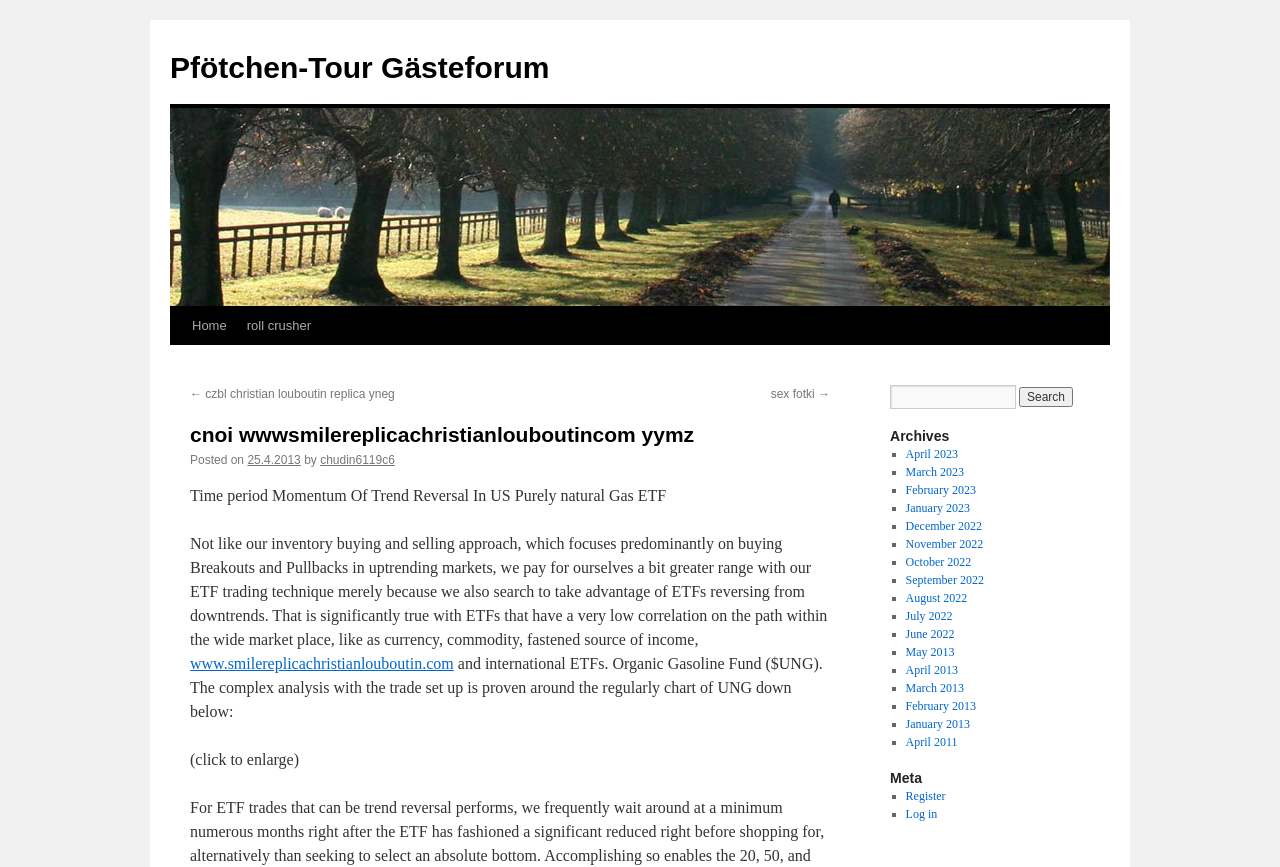Please determine the bounding box coordinates of the area that needs to be clicked to complete this task: 'Search for something'. The coordinates must be four float numbers between 0 and 1, formatted as [left, top, right, bottom].

[0.796, 0.446, 0.838, 0.469]